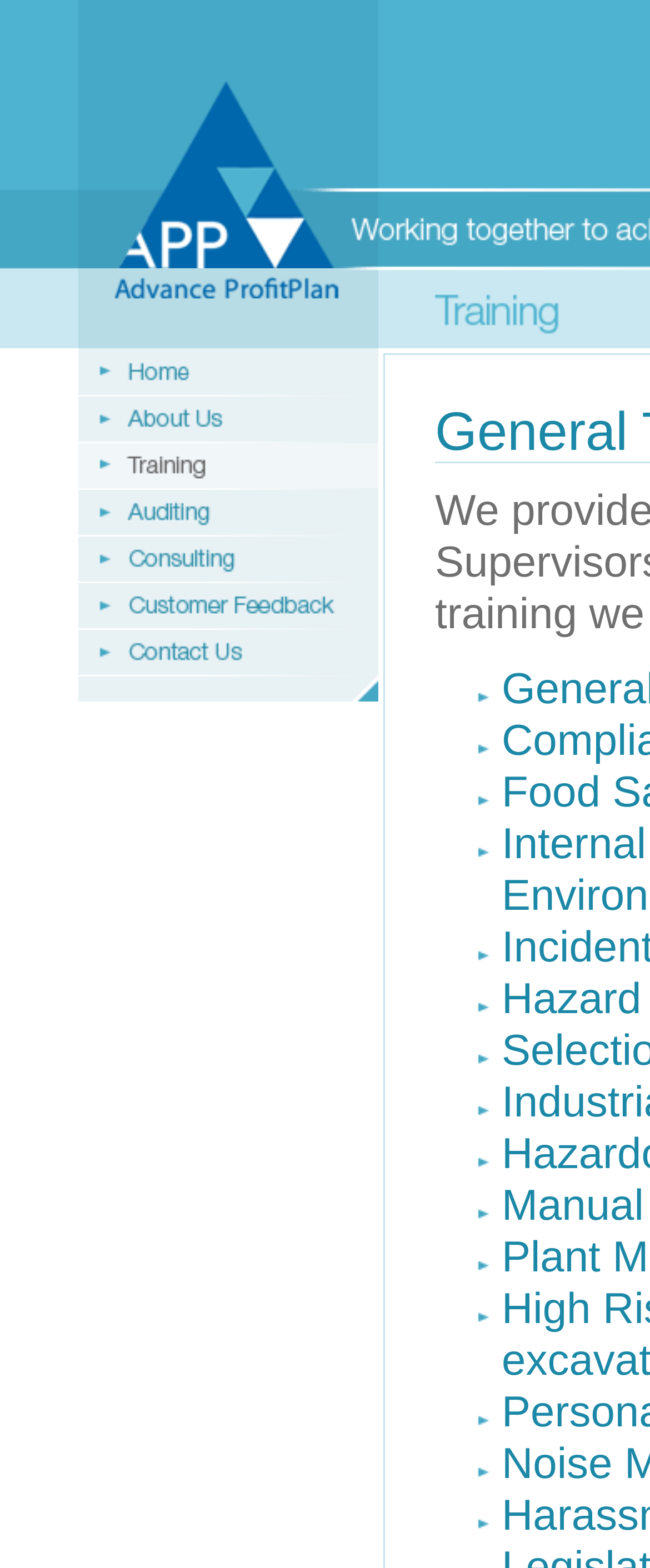What is the last menu item?
Please use the visual content to give a single word or phrase answer.

Contact Us